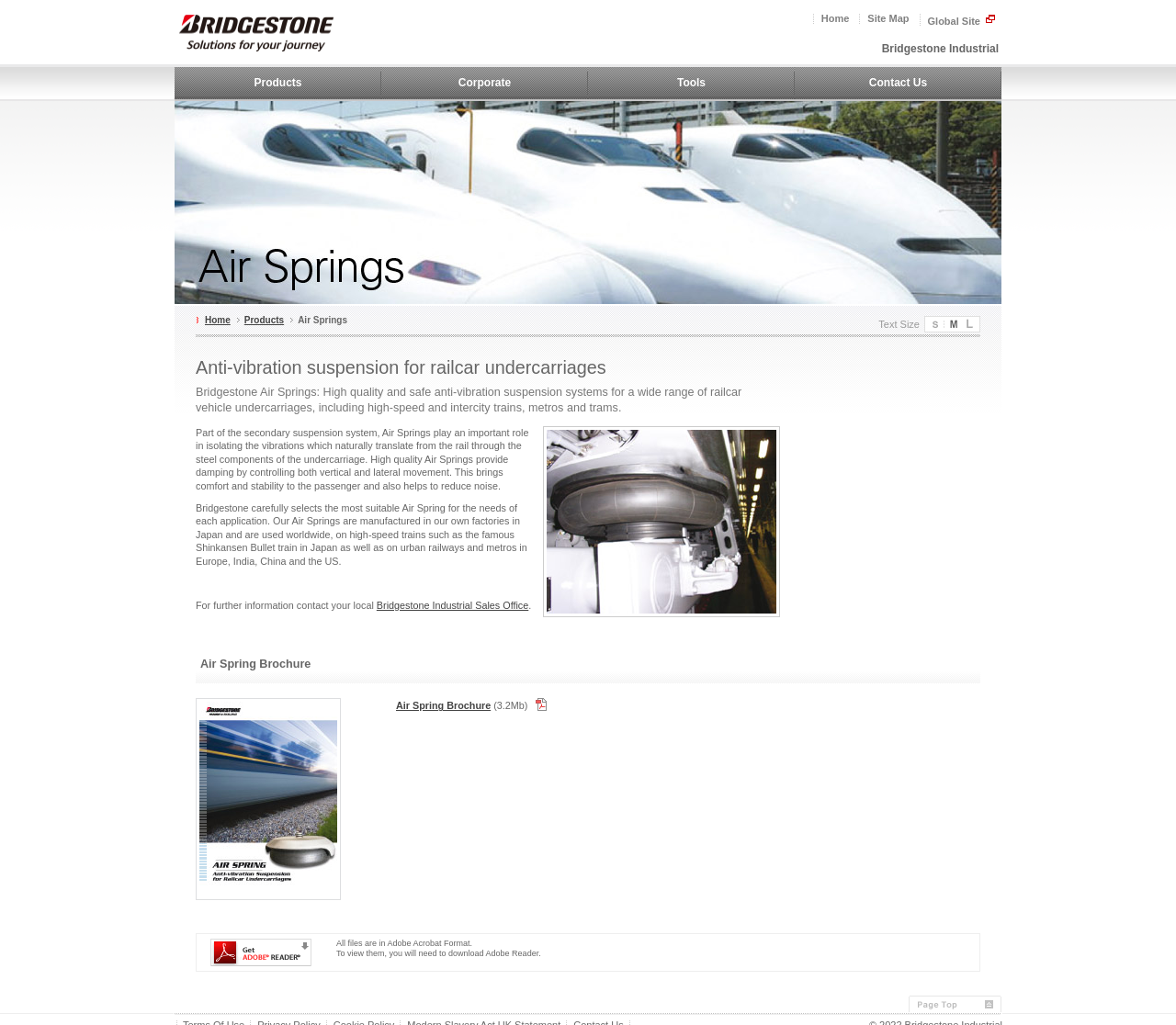What is the size of the brochure file?
Refer to the screenshot and answer in one word or phrase.

3.2Mb